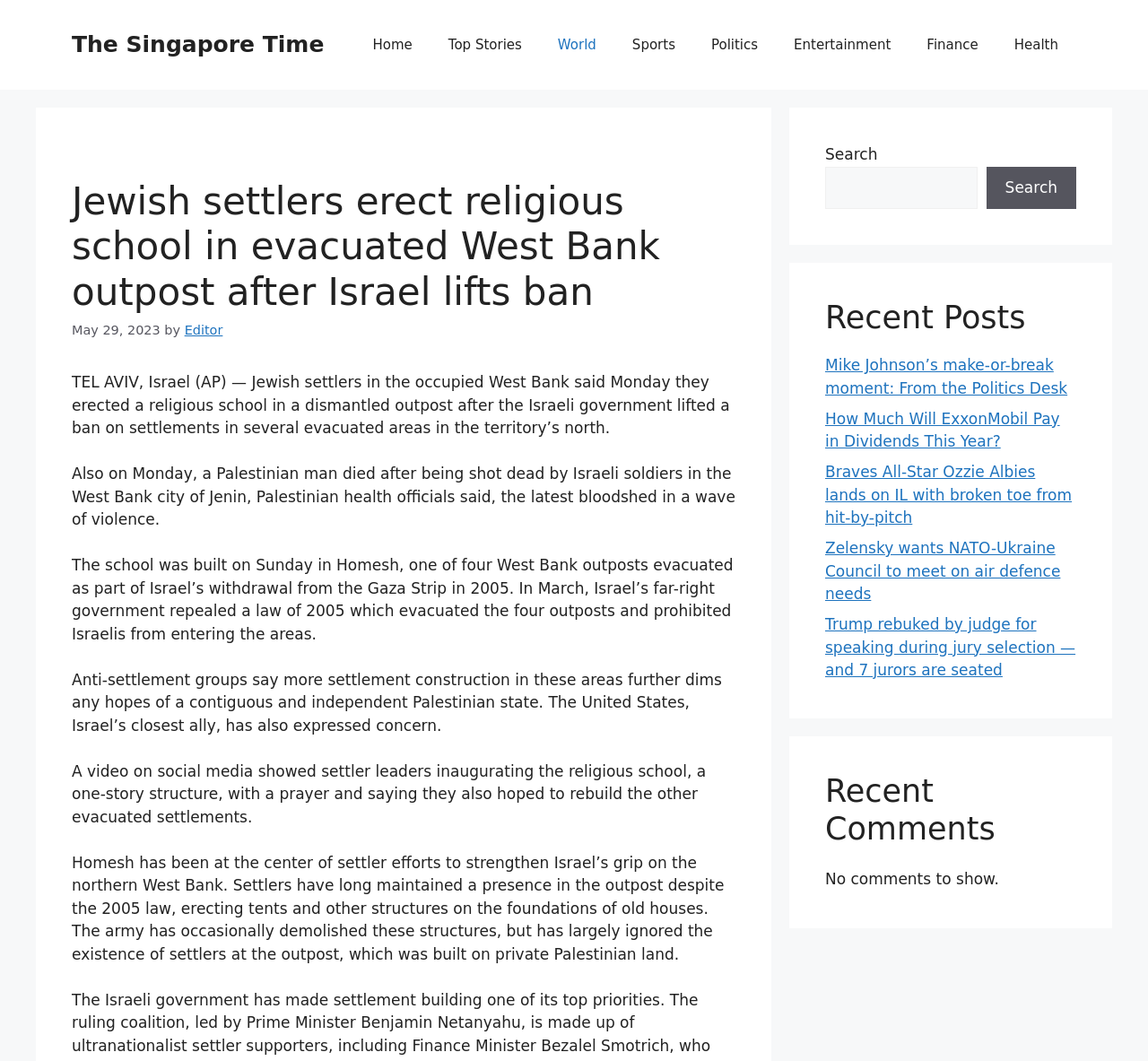Given the webpage screenshot and the description, determine the bounding box coordinates (top-left x, top-left y, bottom-right x, bottom-right y) that define the location of the UI element matching this description: Health

[0.868, 0.017, 0.938, 0.068]